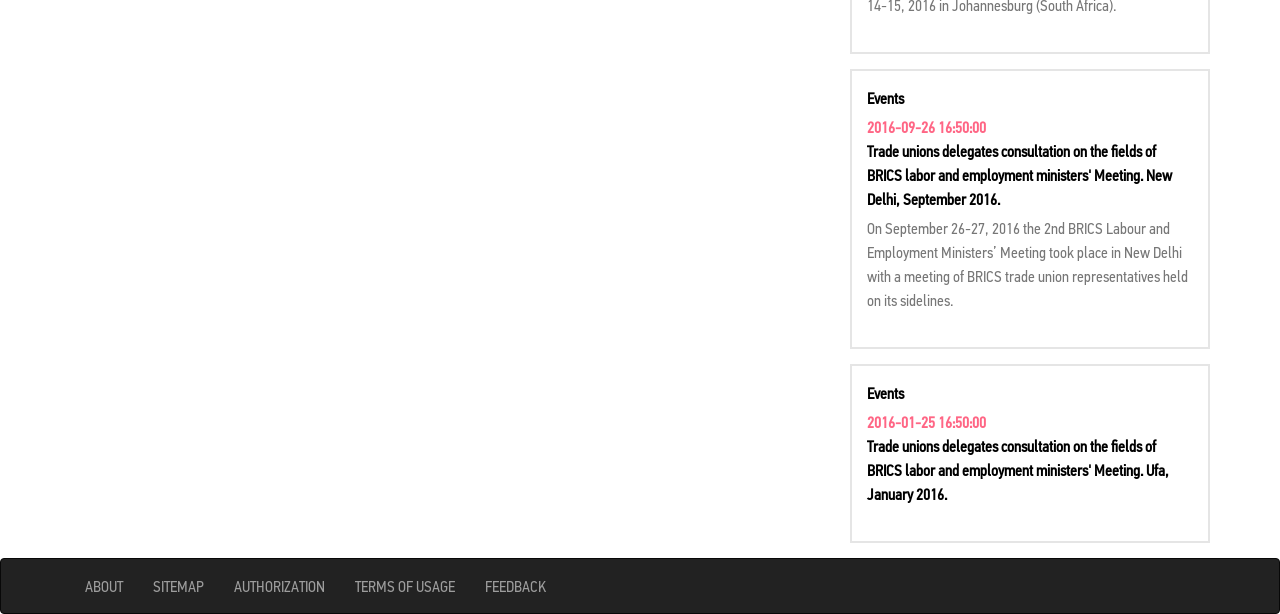How many events are listed on this webpage?
Refer to the screenshot and answer in one word or phrase.

2